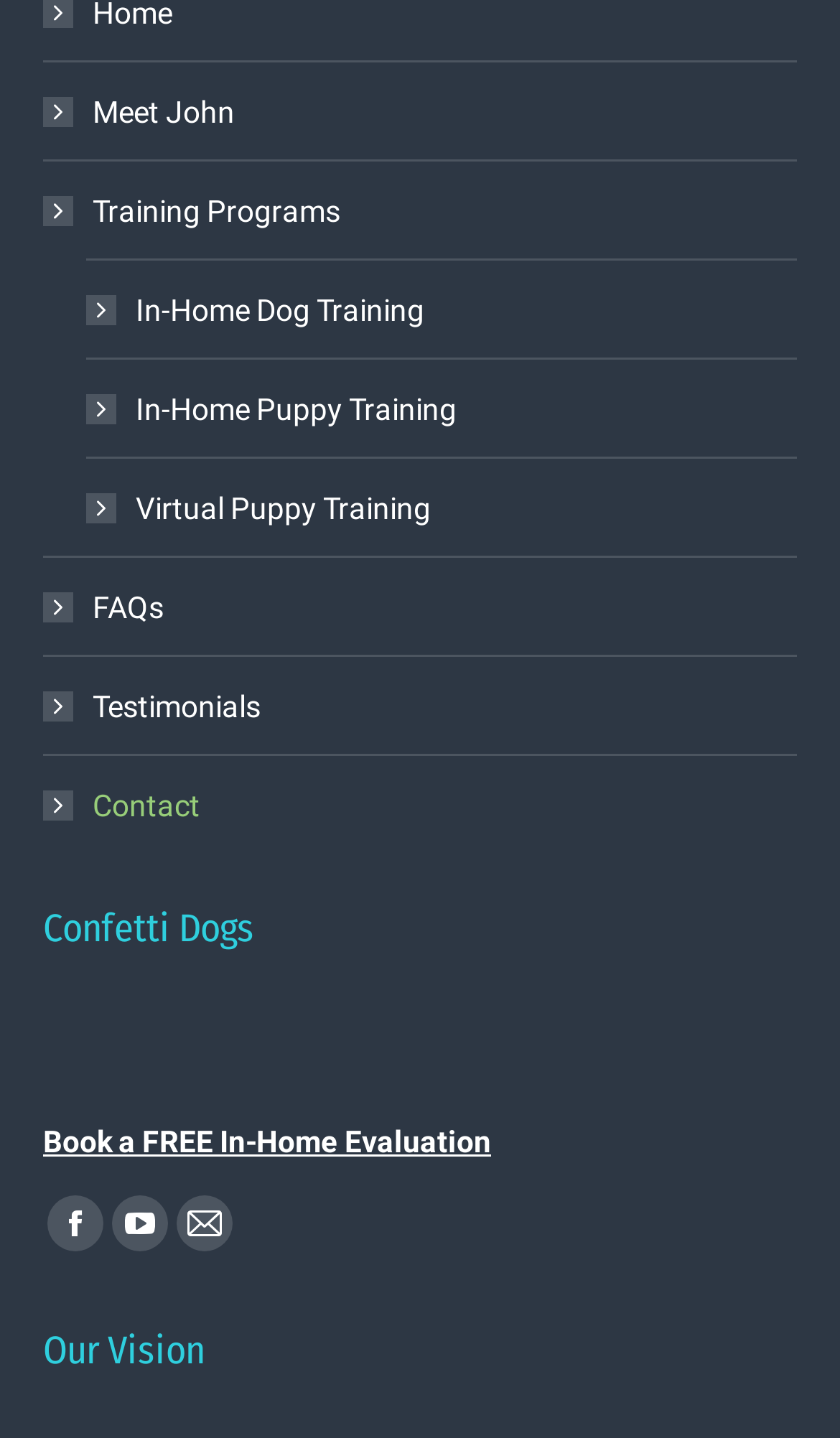Specify the bounding box coordinates of the element's area that should be clicked to execute the given instruction: "Read Our Vision". The coordinates should be four float numbers between 0 and 1, i.e., [left, top, right, bottom].

[0.051, 0.922, 0.244, 0.955]